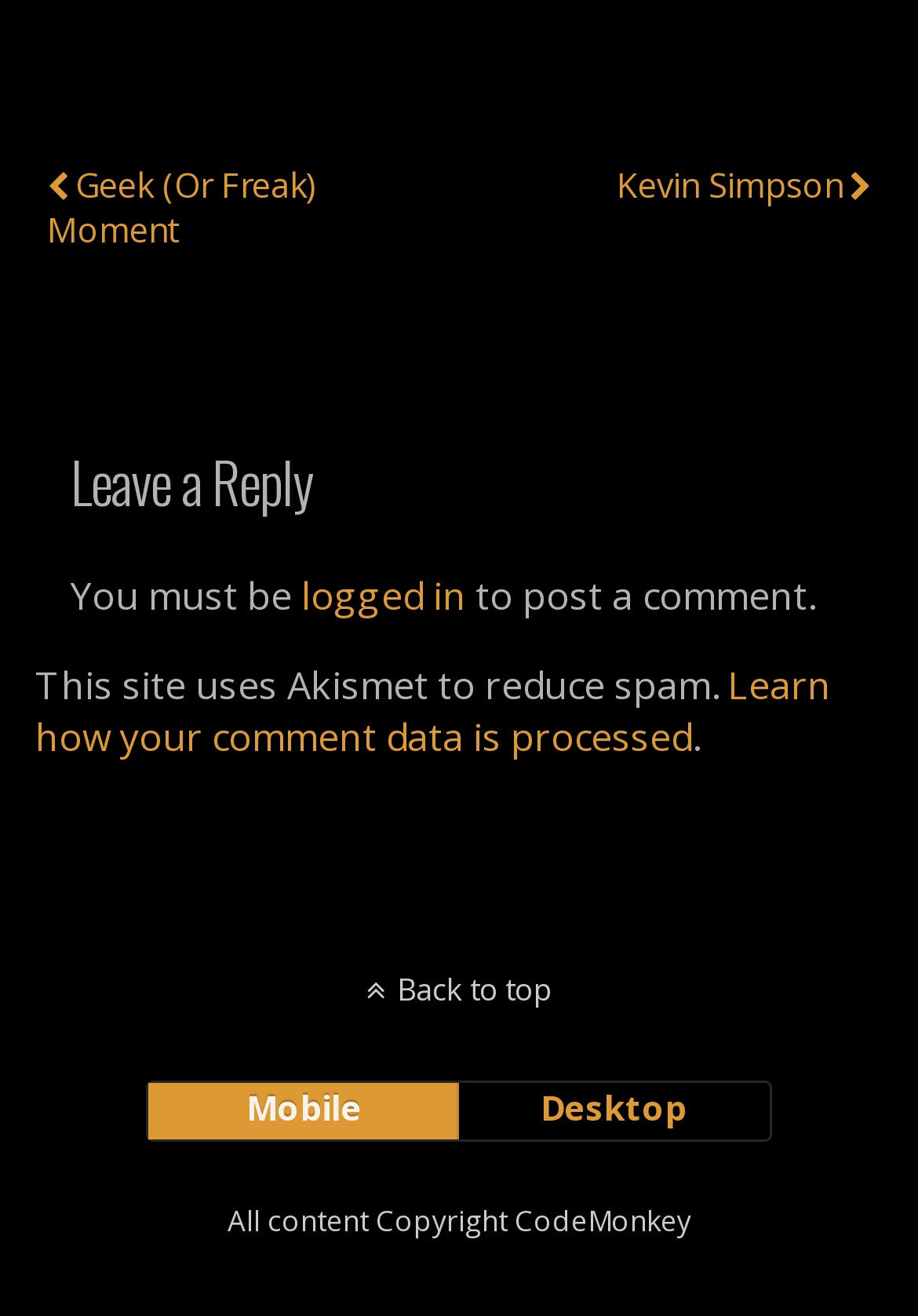Based on the image, provide a detailed response to the question:
Who owns the copyright of the content?

I found the owner of the copyright by reading the static text 'All content Copyright CodeMonkey' which is located at the bottom of the page.